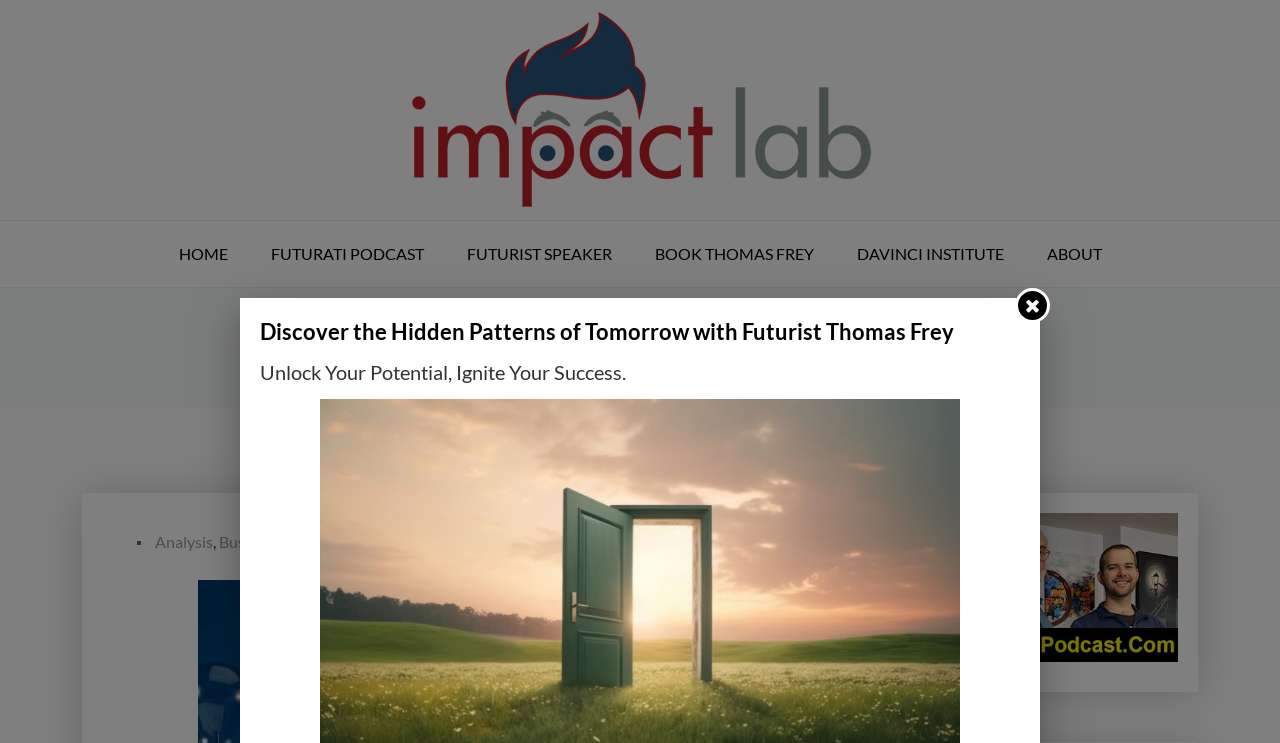What is the name of the futurist? Look at the image and give a one-word or short phrase answer.

Thomas Frey